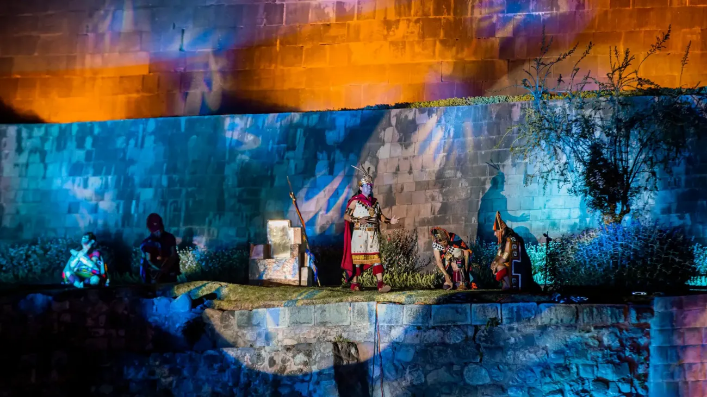Look at the image and answer the question in detail:
What is the figure in elaborate costume possibly representing?

The caption describes the highlighted figure in elaborate costume as possibly representing the Inca ruler, surrounded by other characters who contribute to the theatrical representation of Inca mythology.